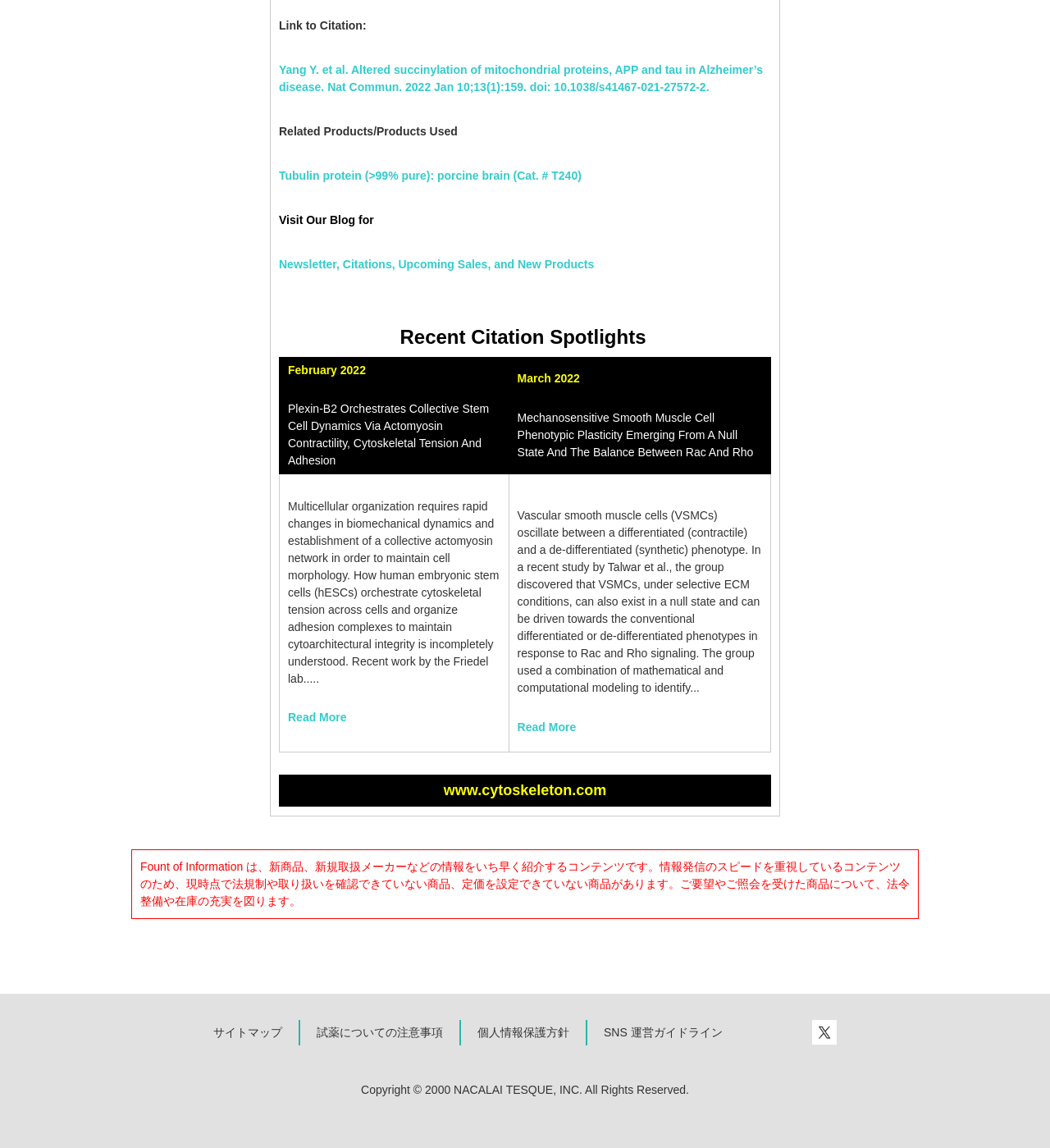Utilize the information from the image to answer the question in detail:
What is the URL of the website mentioned at the bottom of the webpage?

The URL 'www.cytoskeleton.com' is mentioned at the bottom of the webpage in a layout table cell.